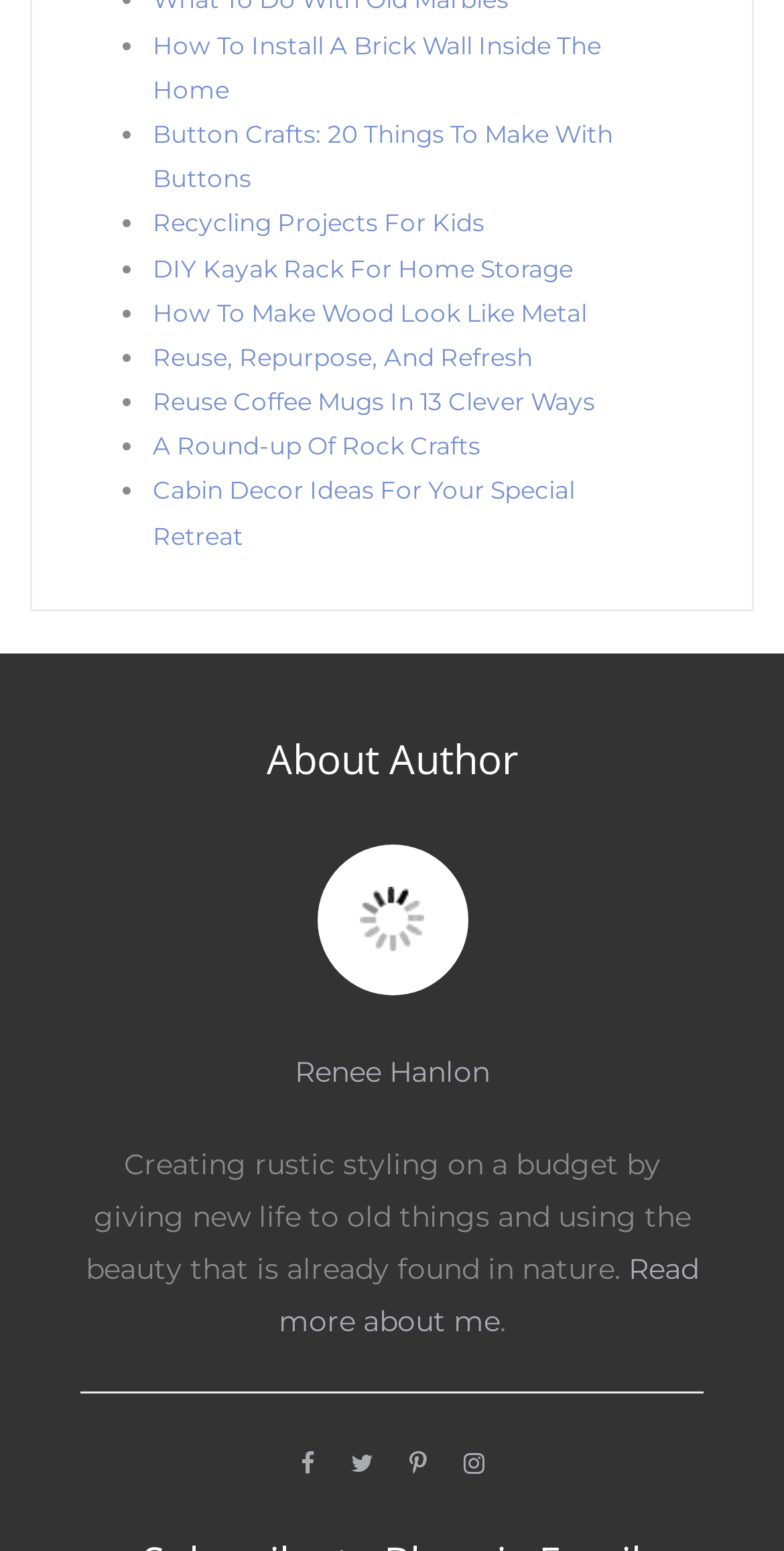Determine the bounding box coordinates of the target area to click to execute the following instruction: "Contact the school."

None